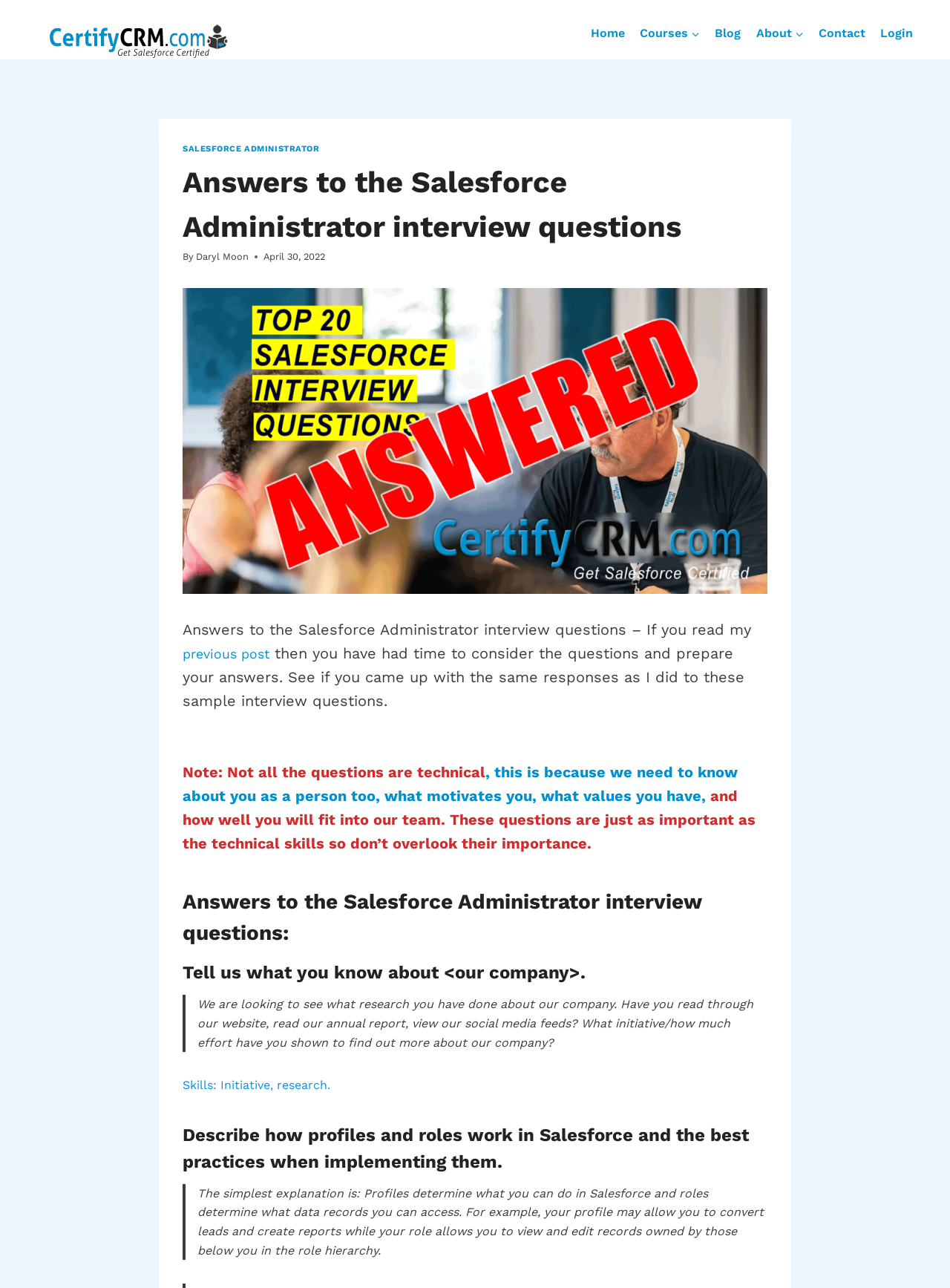Please provide a short answer using a single word or phrase for the question:
What is the purpose of the 'Scroll to top' button?

To scroll to the top of the page